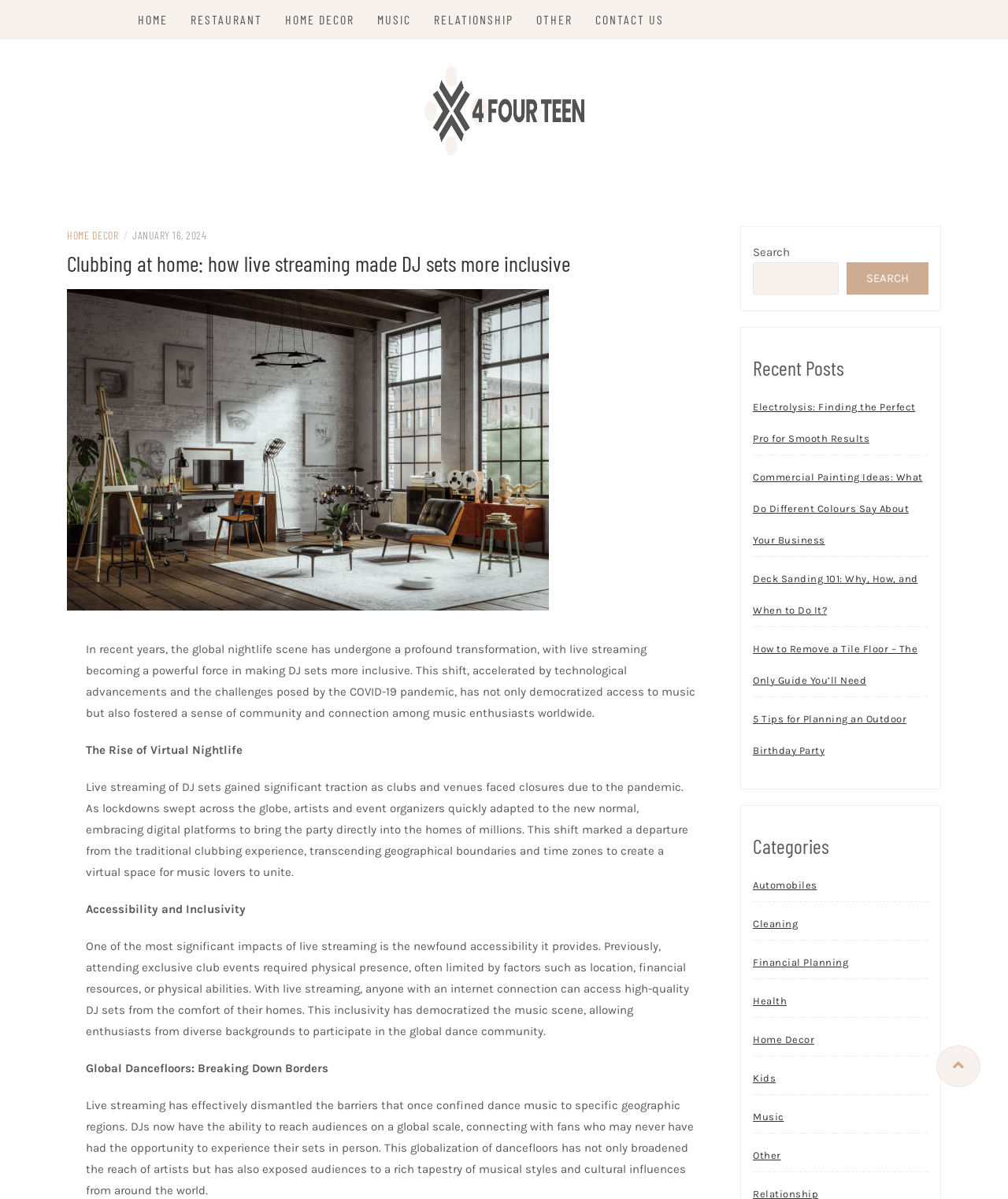Offer an extensive depiction of the webpage and its key elements.

This webpage is about the impact of live streaming on the DJ sets and the global nightlife scene. At the top, there is a navigation menu with links to different categories such as "HOME", "RESTAURANT", "HOME DECOR", "MUSIC", "RELATIONSHIP", "OTHER", and "CONTACT US". Below the navigation menu, there is a prominent link to "HOME DECOR" with a timestamp "JANUARY 16, 2024" next to it.

The main content of the webpage is an article titled "Clubbing at home: how live streaming made DJ sets more inclusive". The article is divided into several sections, including "The Rise of Virtual Nightlife", "Accessibility and Inclusivity", and "Global Dancefloors: Breaking Down Borders". Each section discusses how live streaming has transformed the DJ sets and the nightlife scene, making it more inclusive and accessible to people from diverse backgrounds.

On the right side of the webpage, there is a search bar with a button labeled "SEARCH". Below the search bar, there is a section titled "Recent Posts" with links to several articles on various topics such as electrolysis, commercial painting, deck sanding, and outdoor birthday party planning. Further down, there is a section titled "Categories" with links to different categories such as "Automobiles", "Cleaning", "Financial Planning", "Health", "Home Decor", "Kids", "Music", and "Other".

At the bottom of the webpage, there is a small icon with a link to an unknown destination.